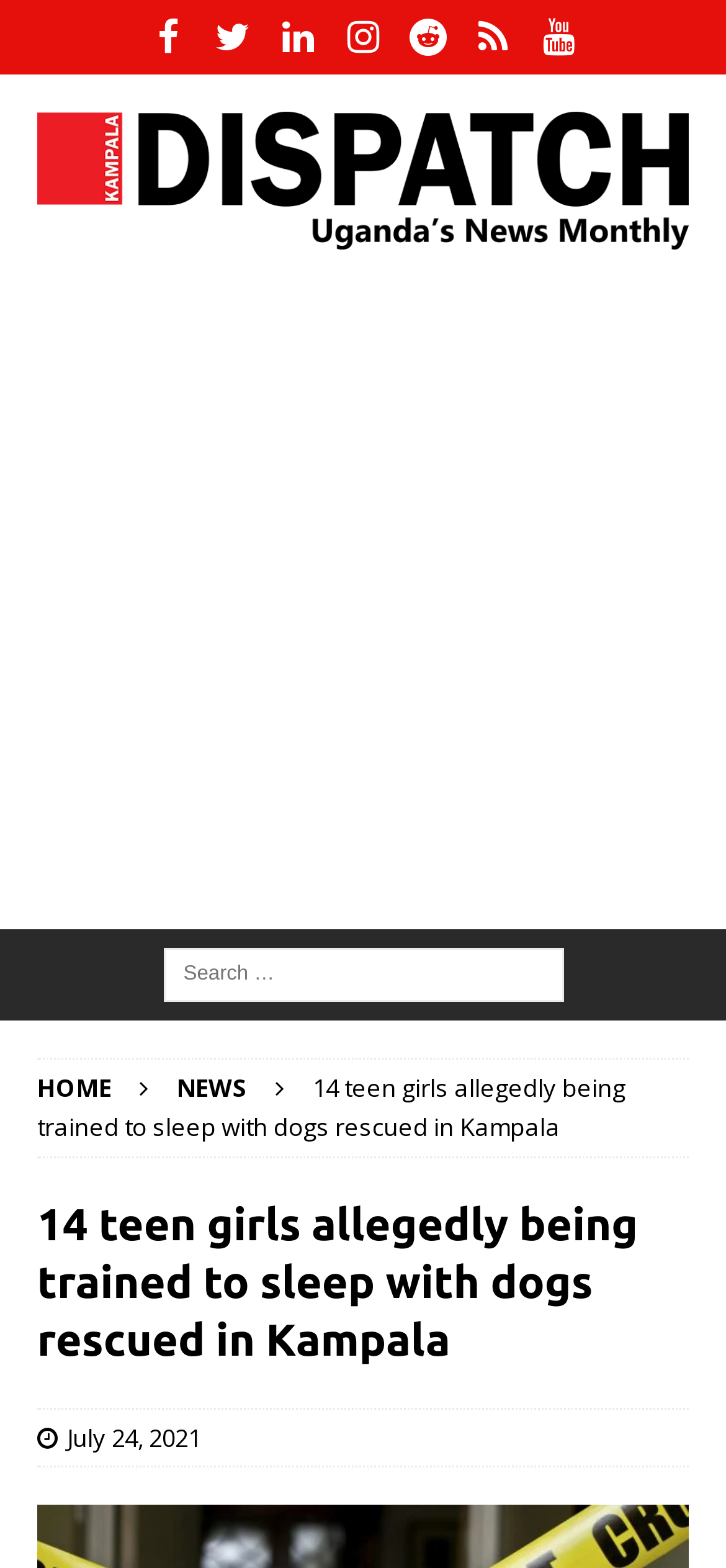Please predict the bounding box coordinates of the element's region where a click is necessary to complete the following instruction: "Read the news". The coordinates should be represented by four float numbers between 0 and 1, i.e., [left, top, right, bottom].

[0.244, 0.683, 0.341, 0.705]